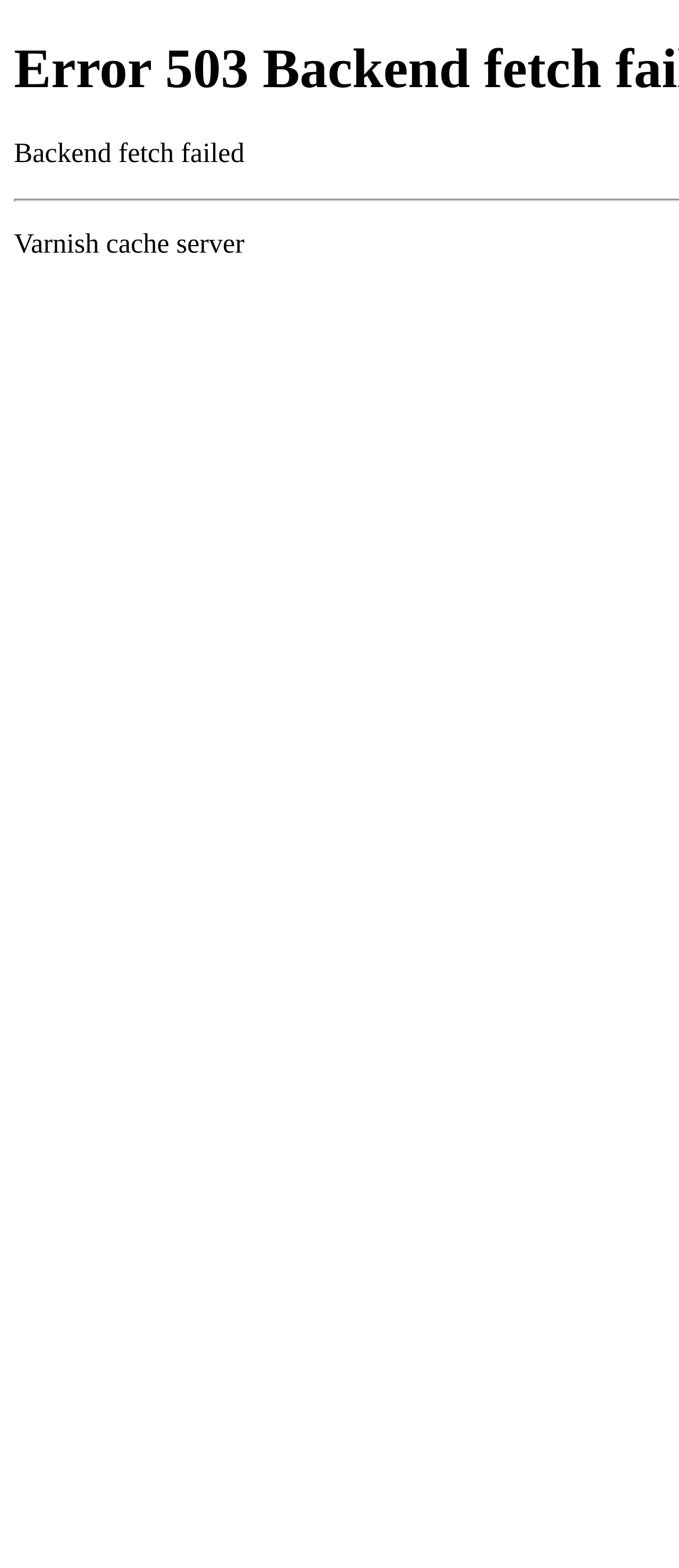Extract the primary heading text from the webpage.

Error 503 Backend fetch failed